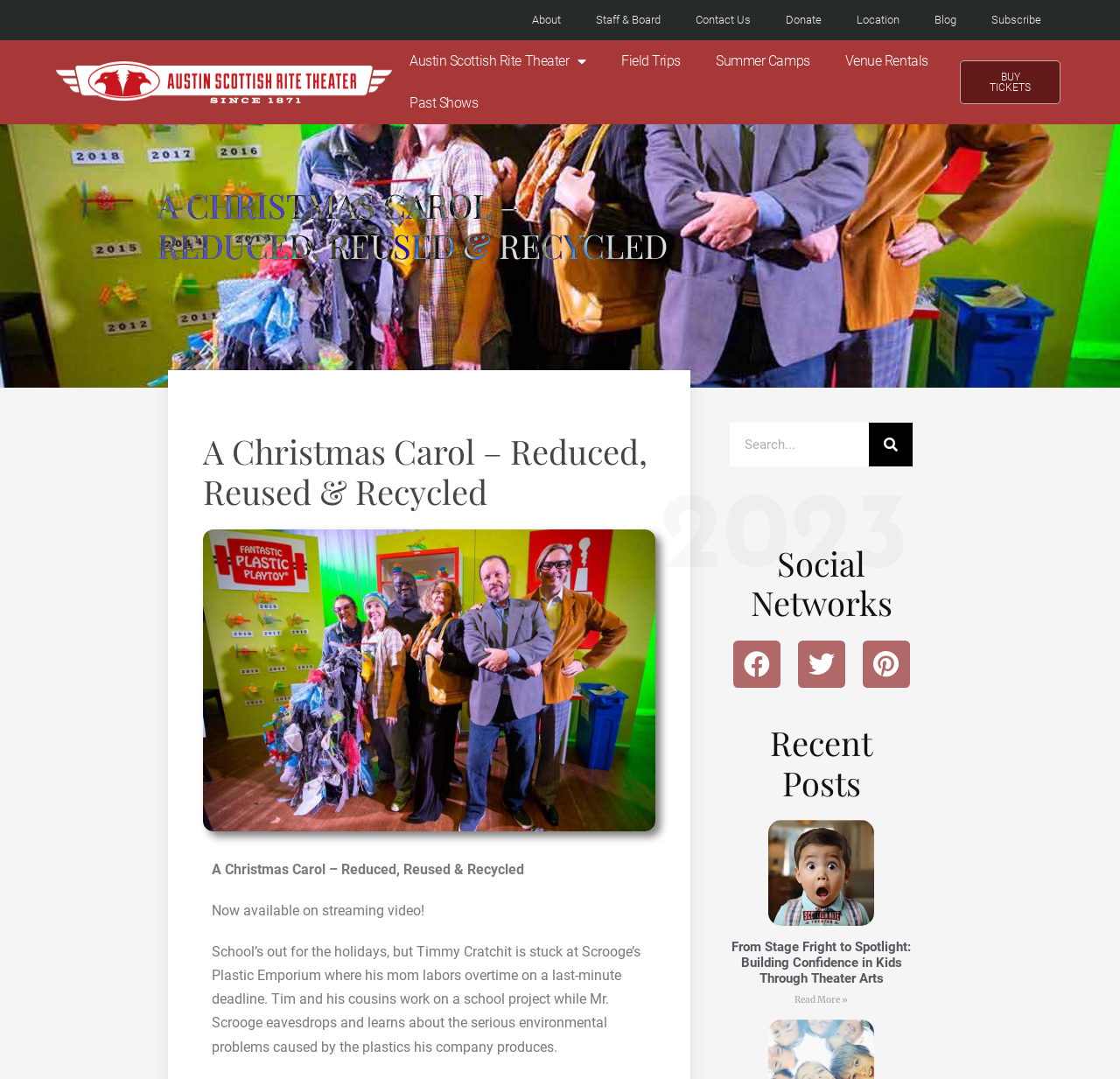Locate the bounding box of the UI element described by: "parent_node: Search name="s" placeholder="Search..."" in the given webpage screenshot.

[0.652, 0.392, 0.776, 0.432]